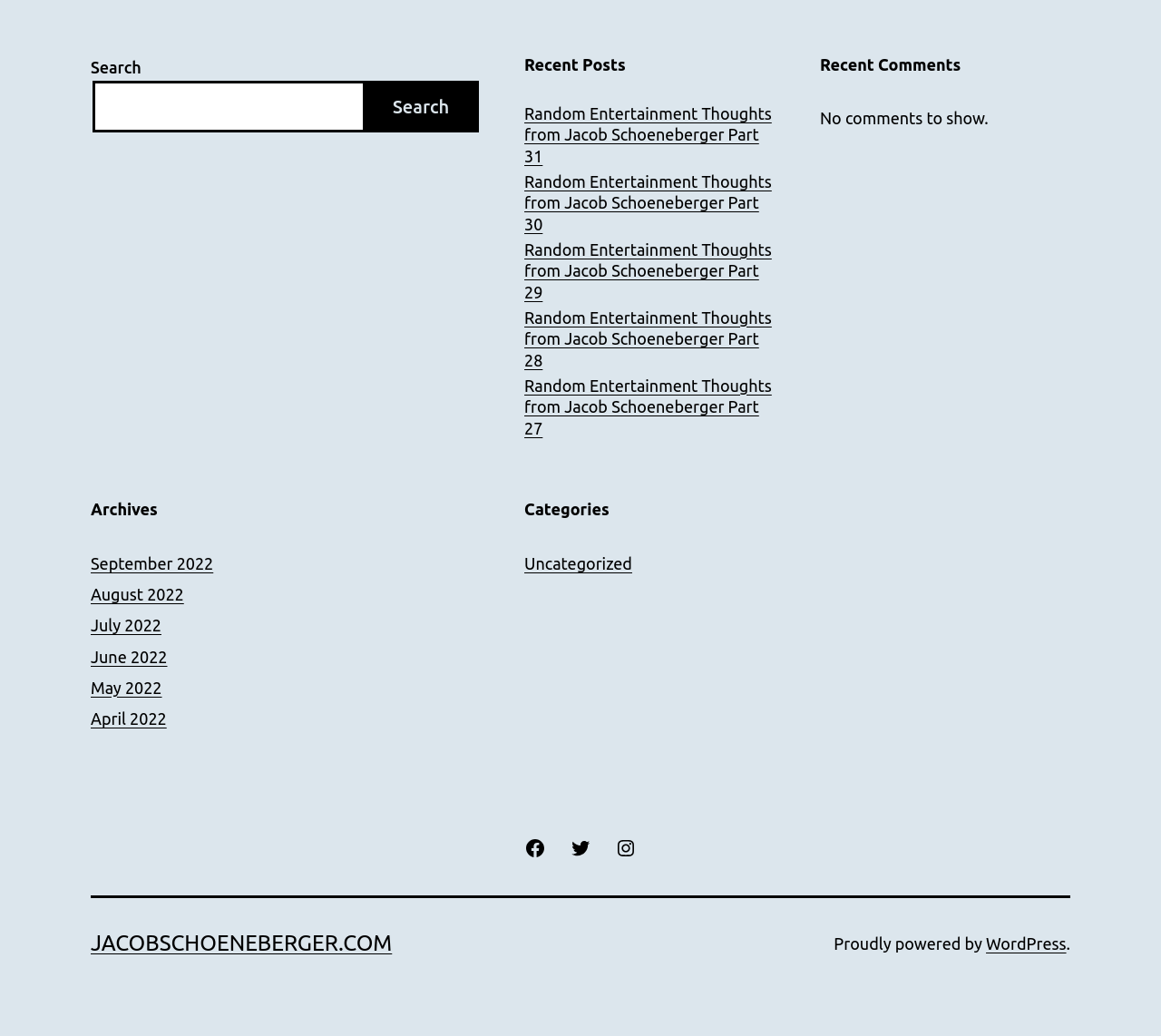Based on the provided description, "Uncategorized", find the bounding box of the corresponding UI element in the screenshot.

[0.452, 0.535, 0.545, 0.552]